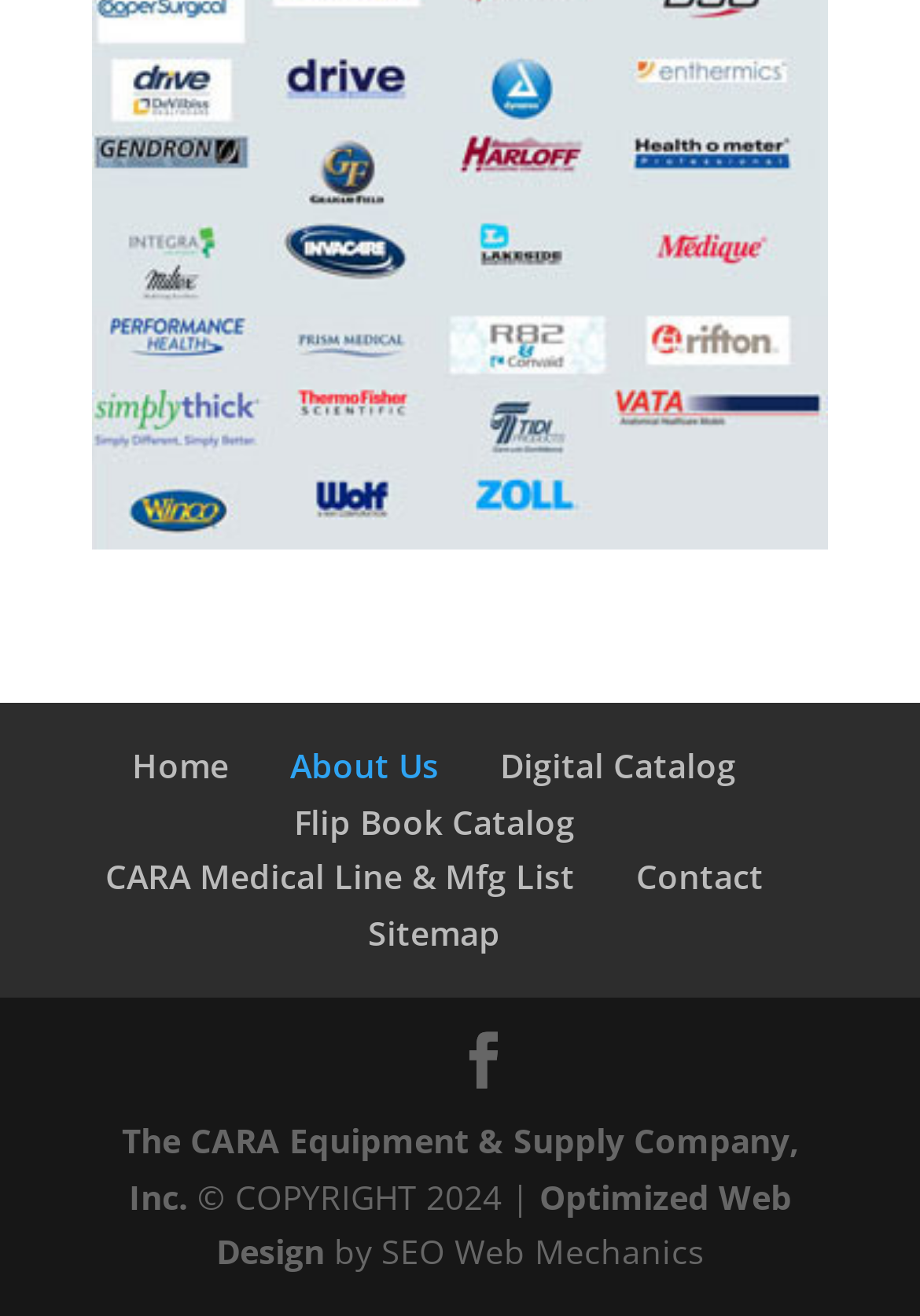What is the icon on the right side of the page?
Use the image to give a comprehensive and detailed response to the question.

I found the icon by looking at the link with the text '' which is located at the right side of the page, and it seems to be a special character or icon.